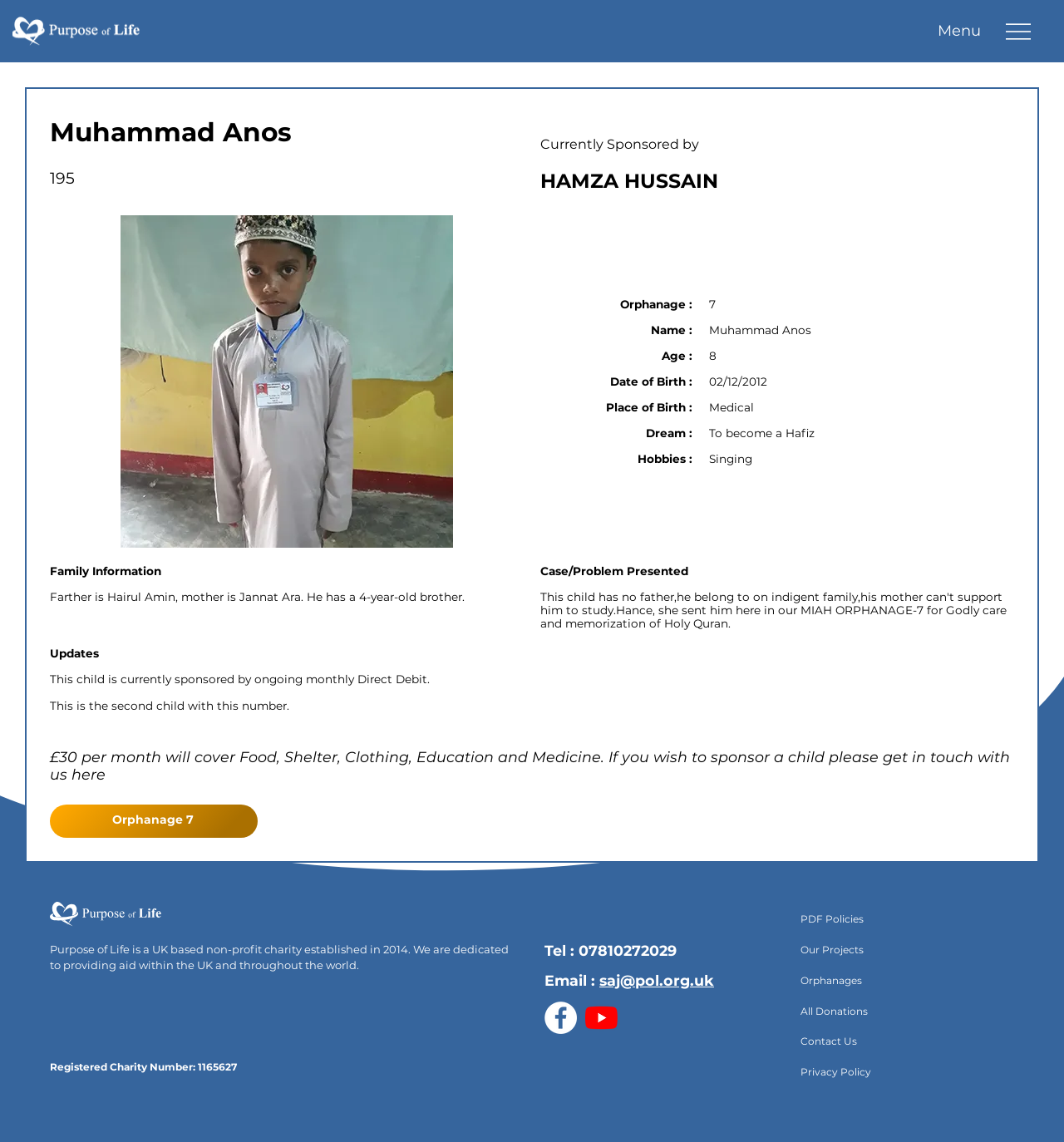How old is the orphan?
Based on the image, answer the question with a single word or brief phrase.

8